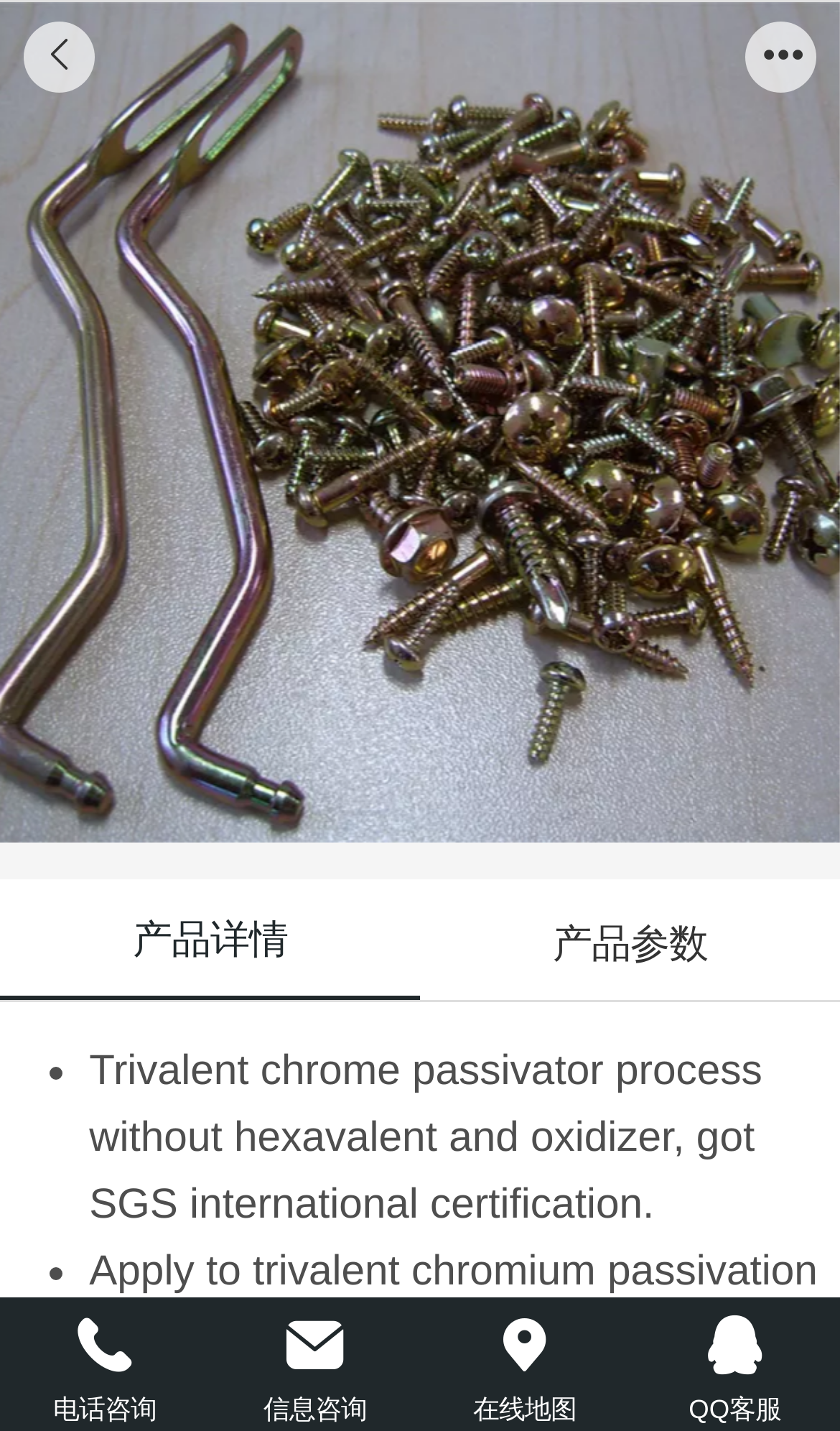Find the bounding box of the web element that fits this description: "Privacy Policy".

None